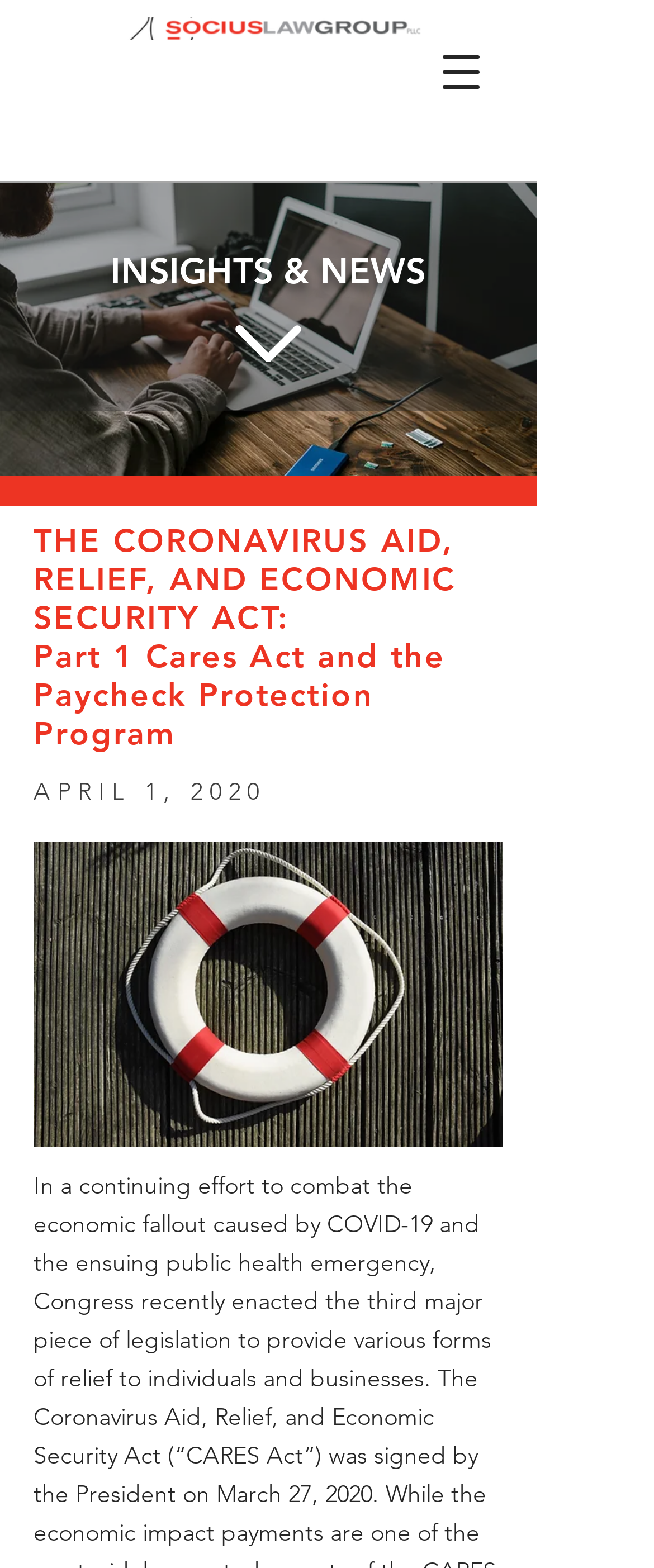From the image, can you give a detailed response to the question below:
What is the category of the article?

The category of the article is 'INSIGHTS & NEWS' which is mentioned in the heading above the main title of the article.